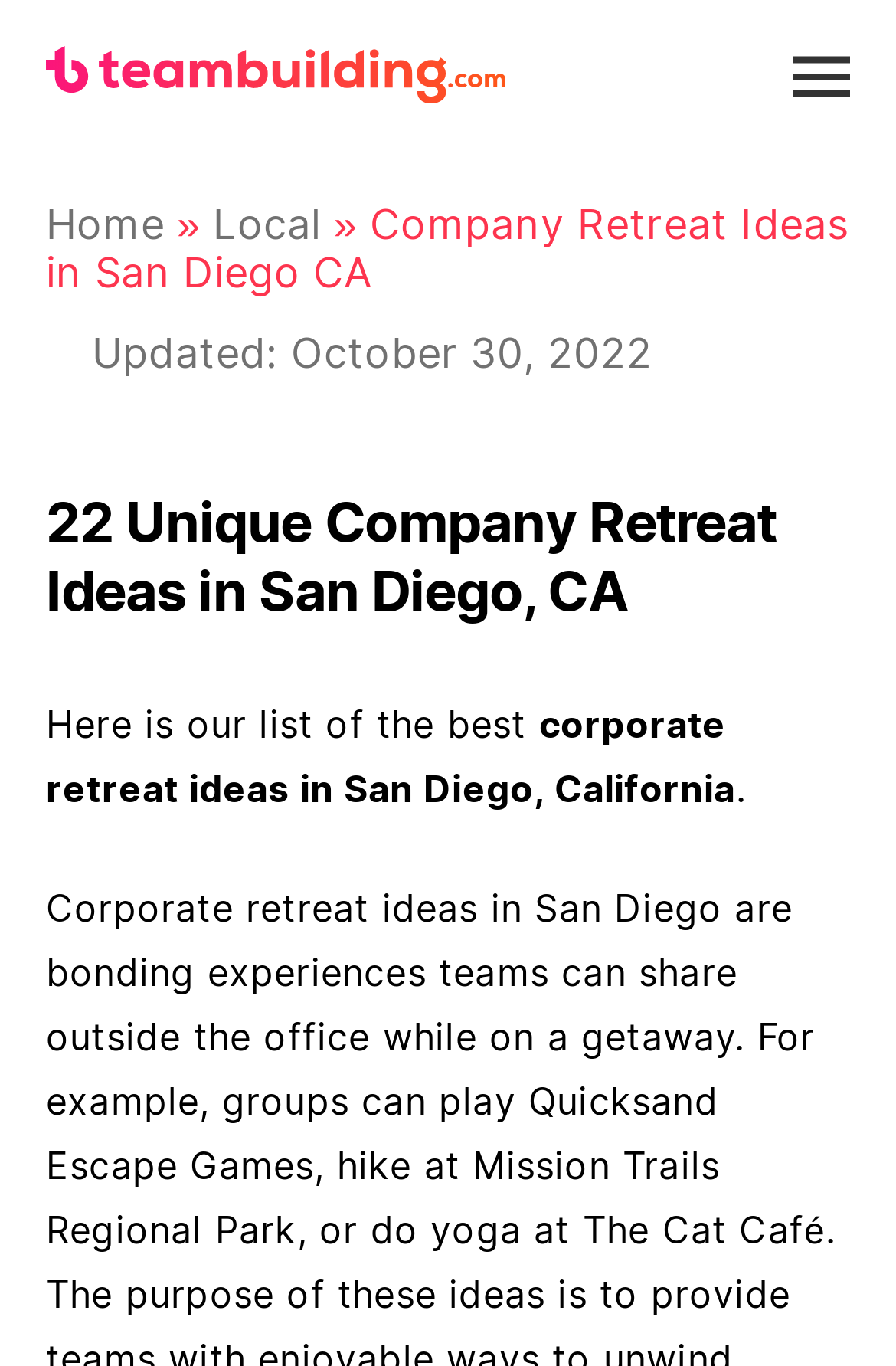Create an in-depth description of the webpage, covering main sections.

The webpage appears to be a listicle article about corporate retreat ideas in San Diego, California. At the top left corner, there is a logo of a team building site, which is also a clickable link. To the right of the logo, there is a navigation toggle button. 

Below the logo, there is a horizontal navigation menu with links to "Home" and "Local" options, separated by a right-pointing arrow symbol. The title of the webpage, "Company Retreat Ideas in San Diego CA", is displayed prominently below the navigation menu.

Further down, there is a heading that reads "22 Unique Company Retreat Ideas in San Diego, CA", which is followed by a brief introductory paragraph. The paragraph starts with the sentence "Here is our list of the best" and continues to describe the content of the article.